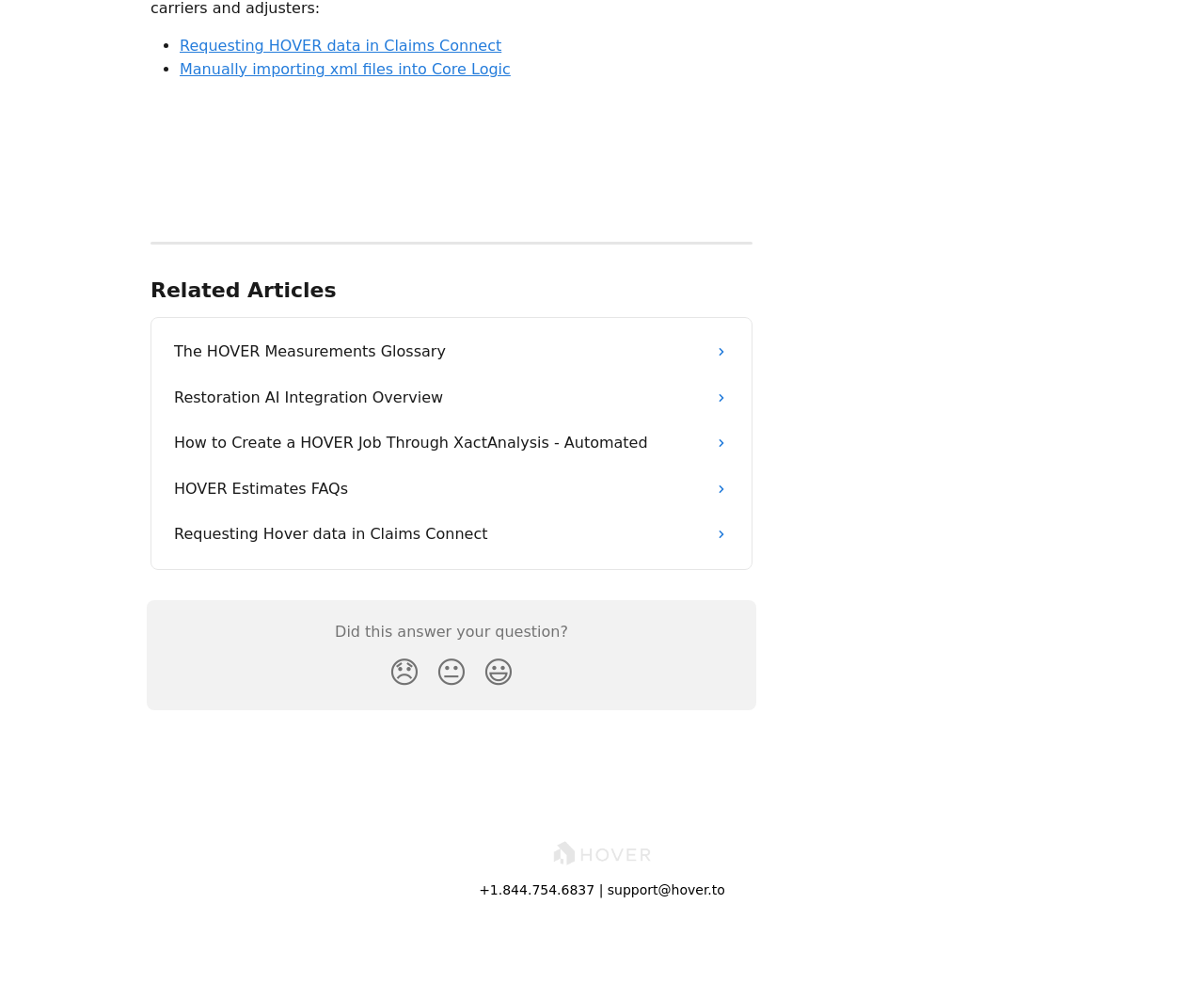Find the bounding box coordinates of the element you need to click on to perform this action: 'Click on 'Smiley Reaction''. The coordinates should be represented by four float values between 0 and 1, in the format [left, top, right, bottom].

[0.395, 0.648, 0.434, 0.7]